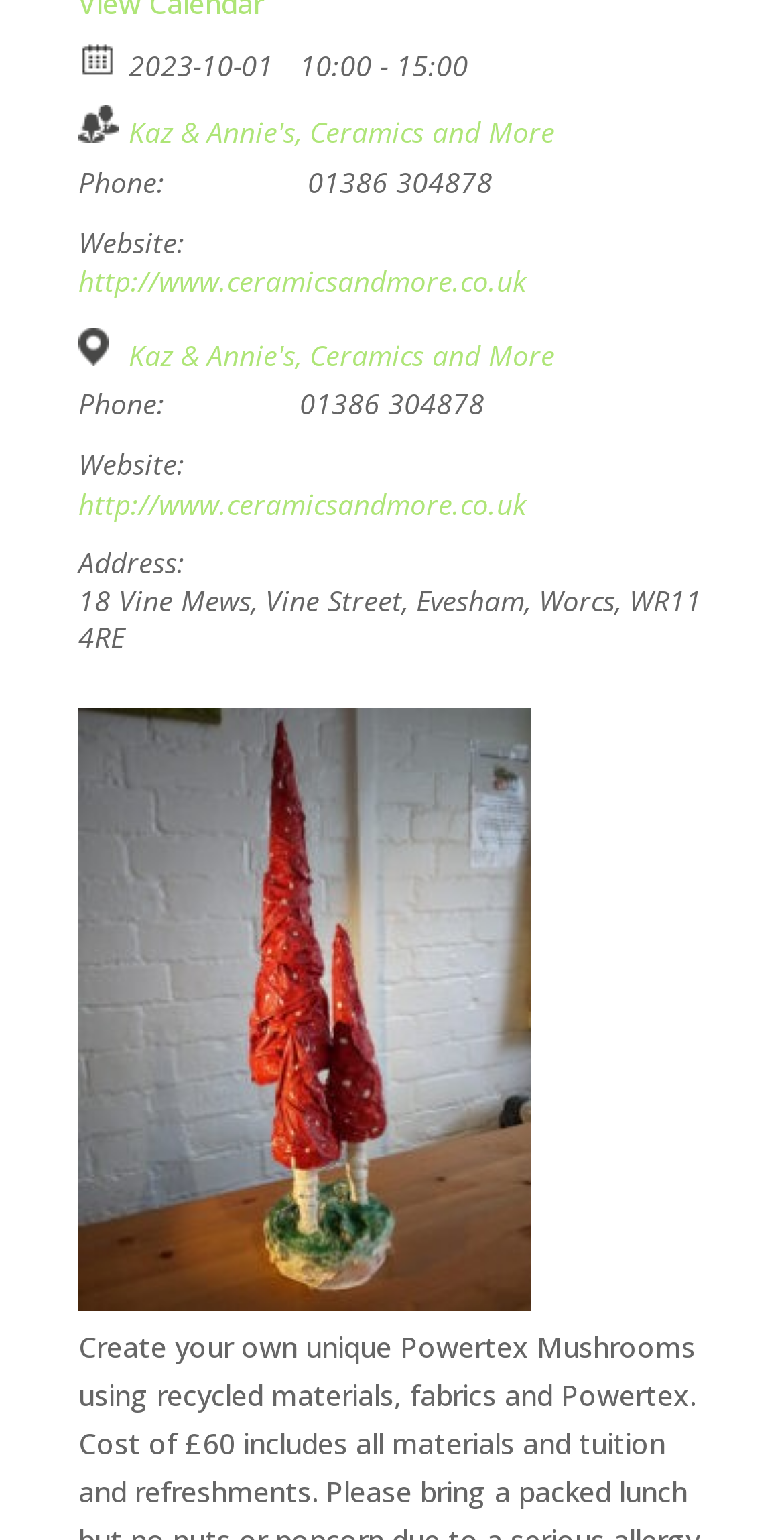Return the bounding box coordinates of the UI element that corresponds to this description: "http://www.ceramicsandmore.co.uk". The coordinates must be given as four float numbers in the range of 0 and 1, [left, top, right, bottom].

[0.1, 0.315, 0.672, 0.339]